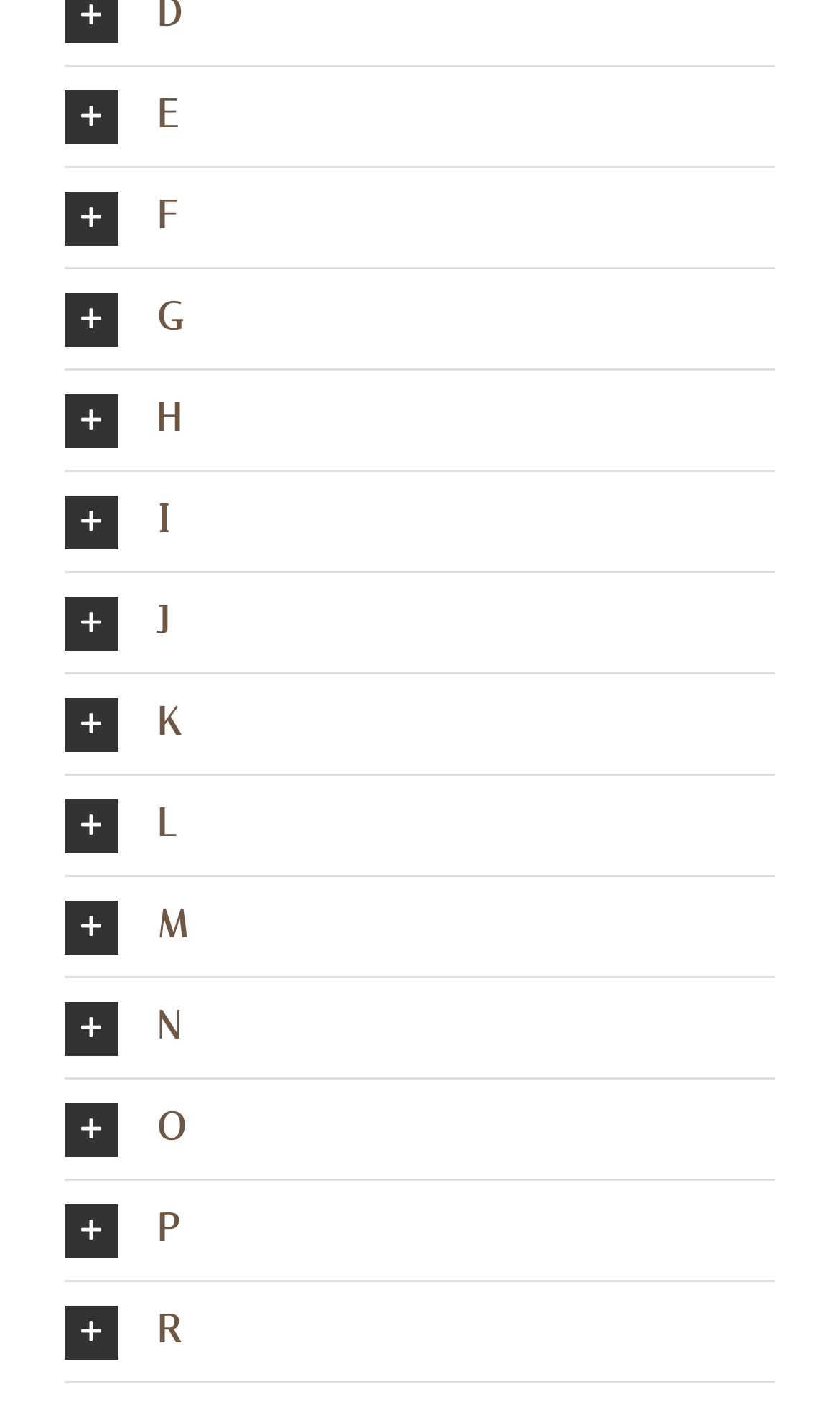Extract the bounding box coordinates for the UI element described as: "N".

[0.077, 0.698, 0.923, 0.768]